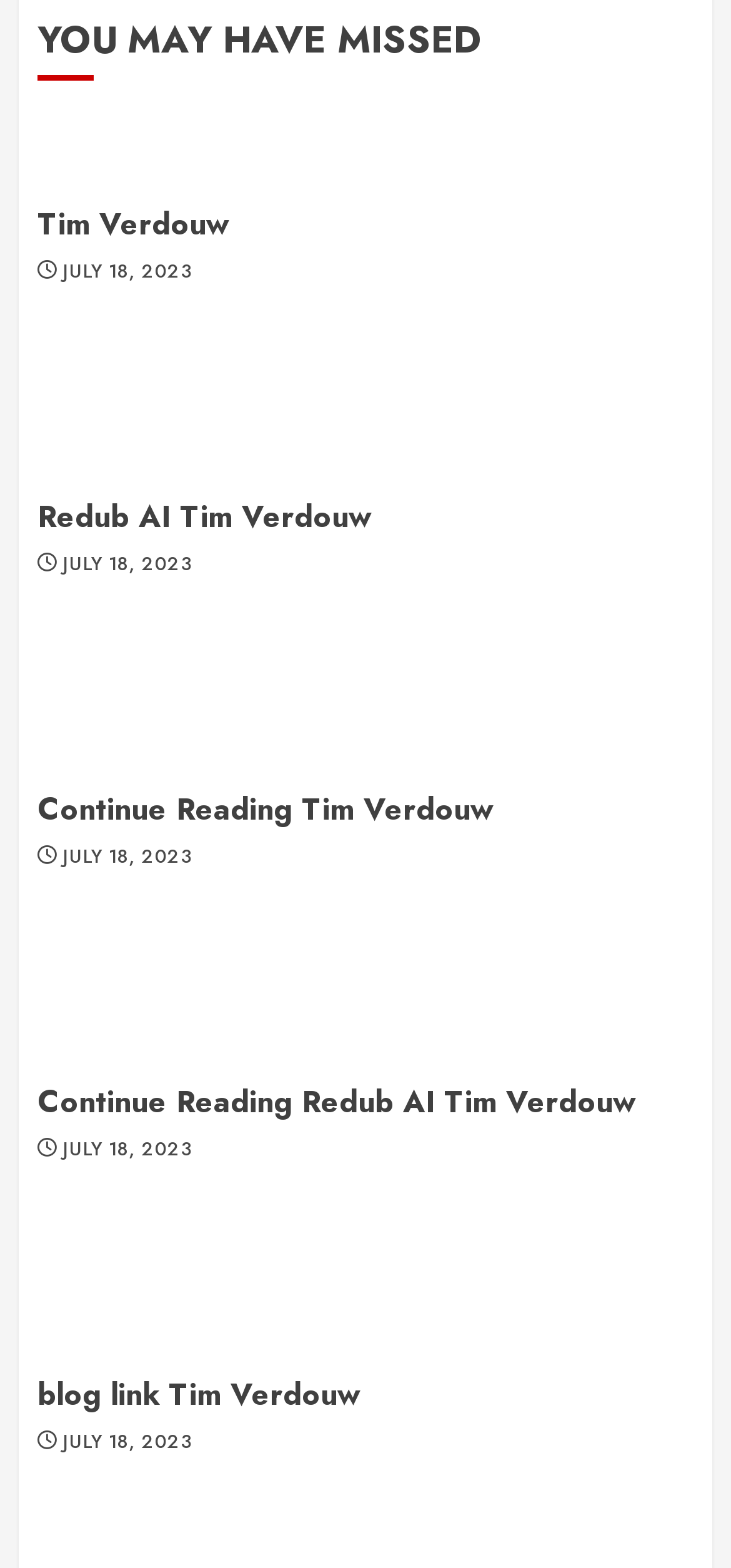Identify the bounding box coordinates for the element you need to click to achieve the following task: "read Redub AI Tim Verdouw's article". Provide the bounding box coordinates as four float numbers between 0 and 1, in the form [left, top, right, bottom].

[0.051, 0.316, 0.508, 0.345]